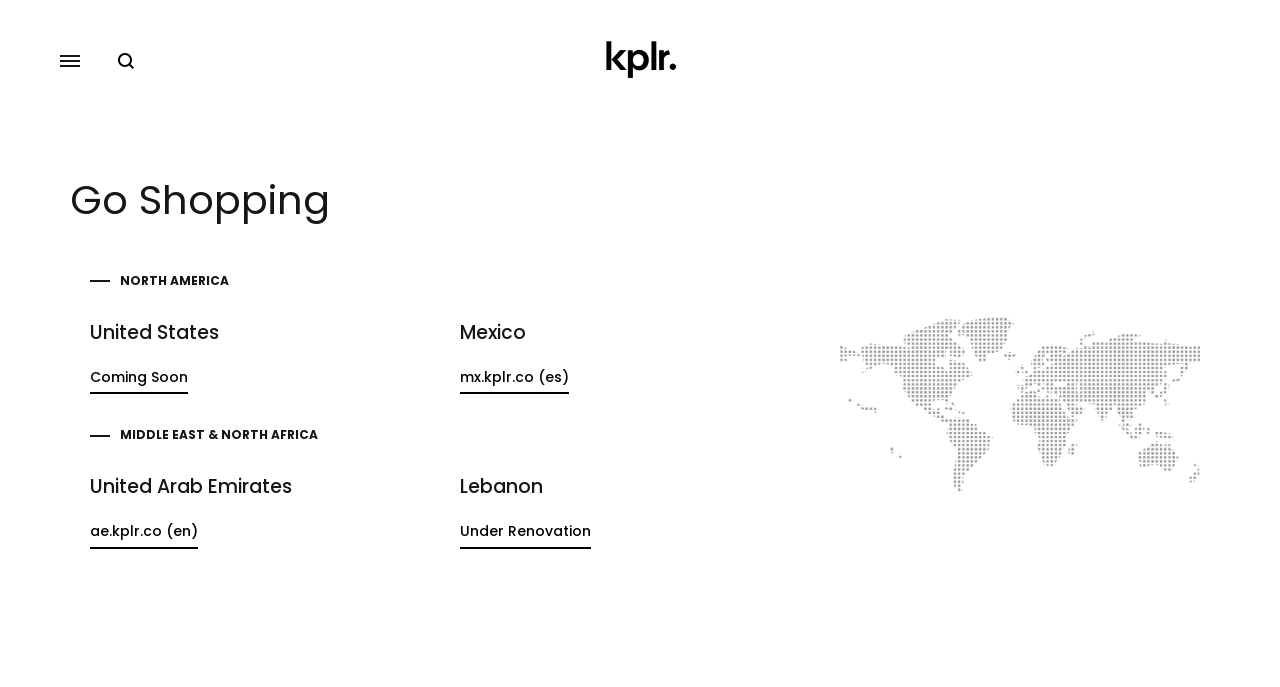From the details in the image, provide a thorough response to the question: How many countries are listed?

I counted the number of country names mentioned on the webpage, which are United States, Mexico, United Arab Emirates, and Lebanon.